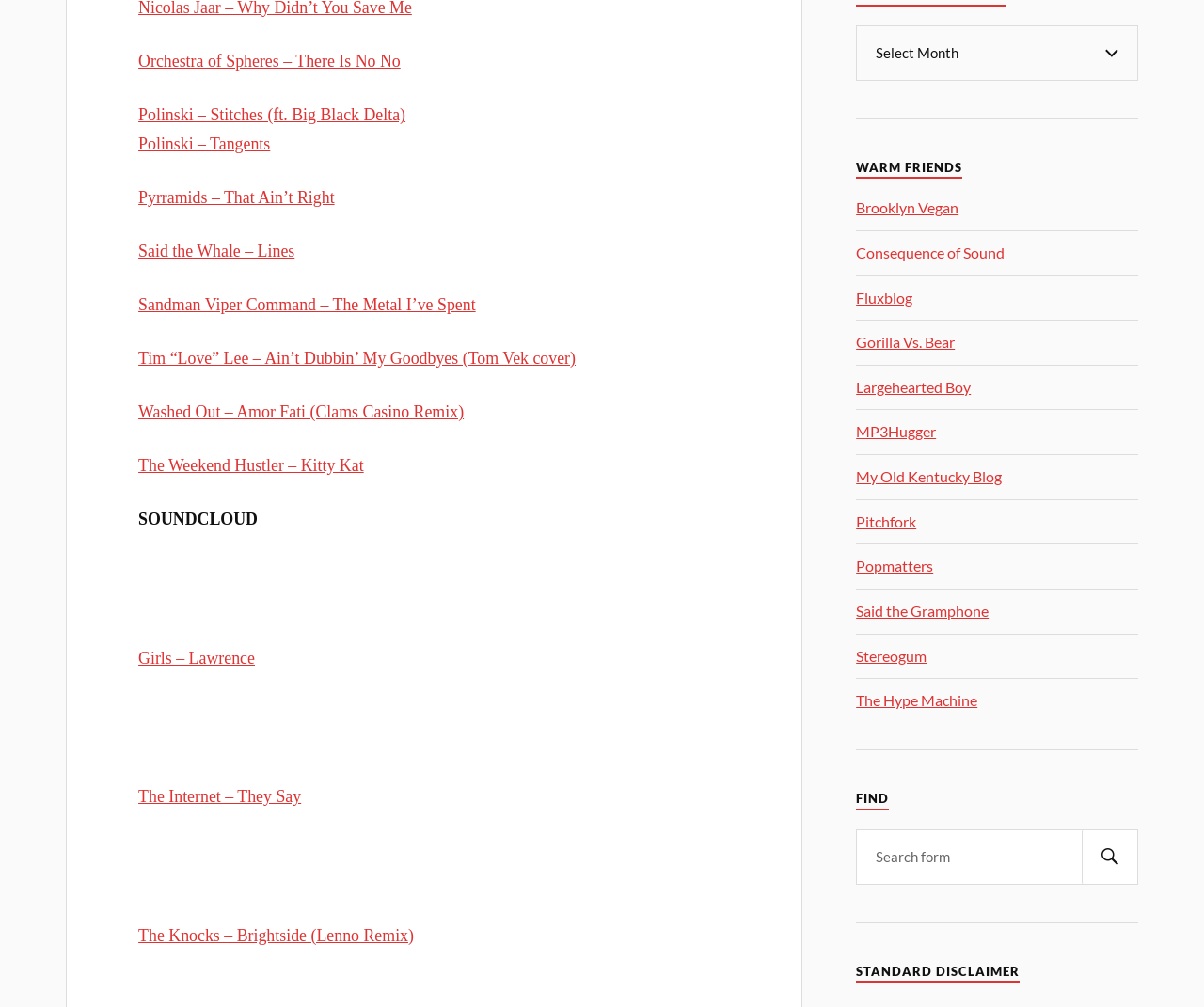Predict the bounding box coordinates of the UI element that matches this description: "Popmatters". The coordinates should be in the format [left, top, right, bottom] with each value between 0 and 1.

[0.711, 0.552, 0.775, 0.57]